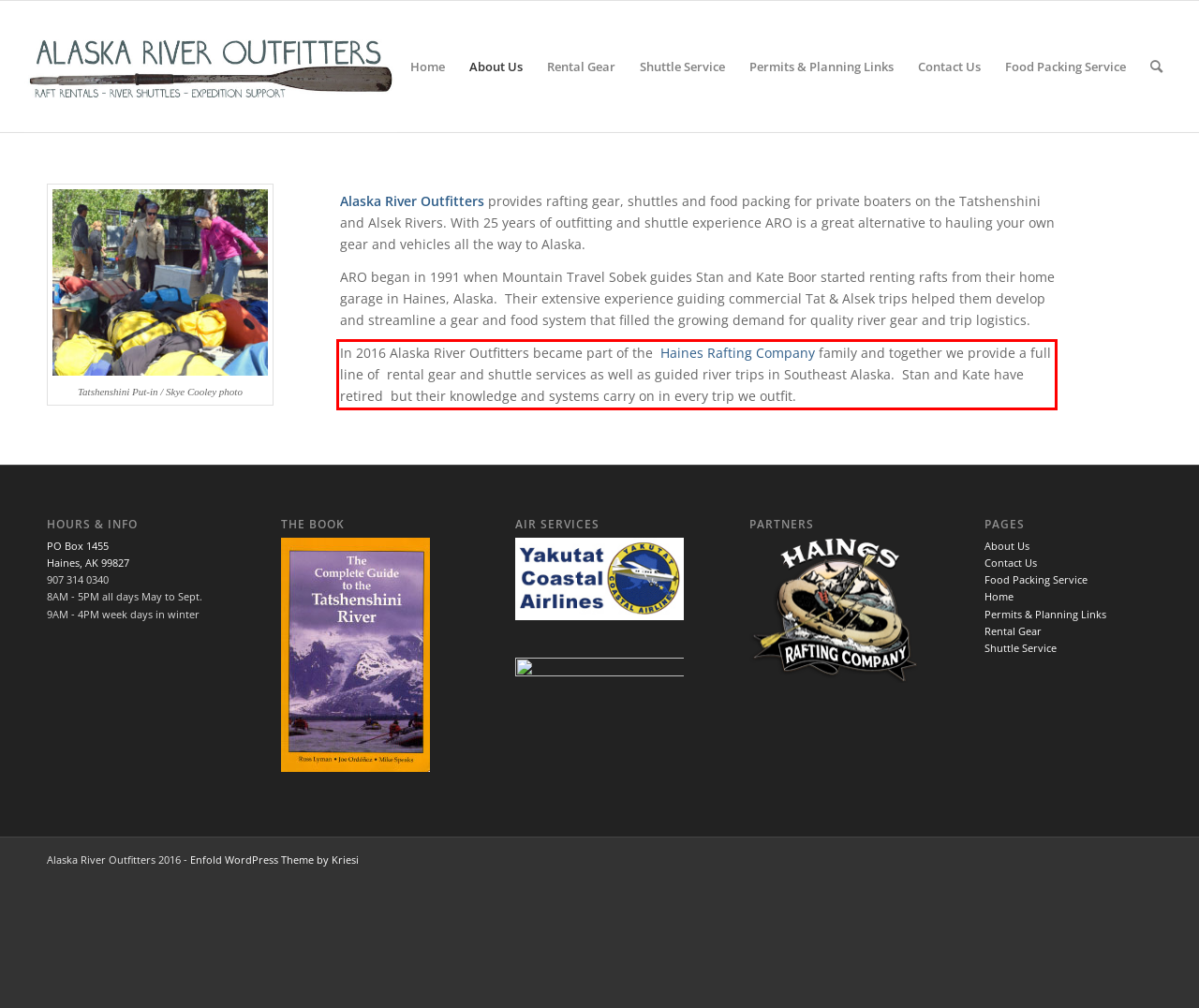Using the provided screenshot, read and generate the text content within the red-bordered area.

In 2016 Alaska River Outfitters became part of the Haines Rafting Company family and together we provide a full line of rental gear and shuttle services as well as guided river trips in Southeast Alaska. Stan and Kate have retired but their knowledge and systems carry on in every trip we outfit.